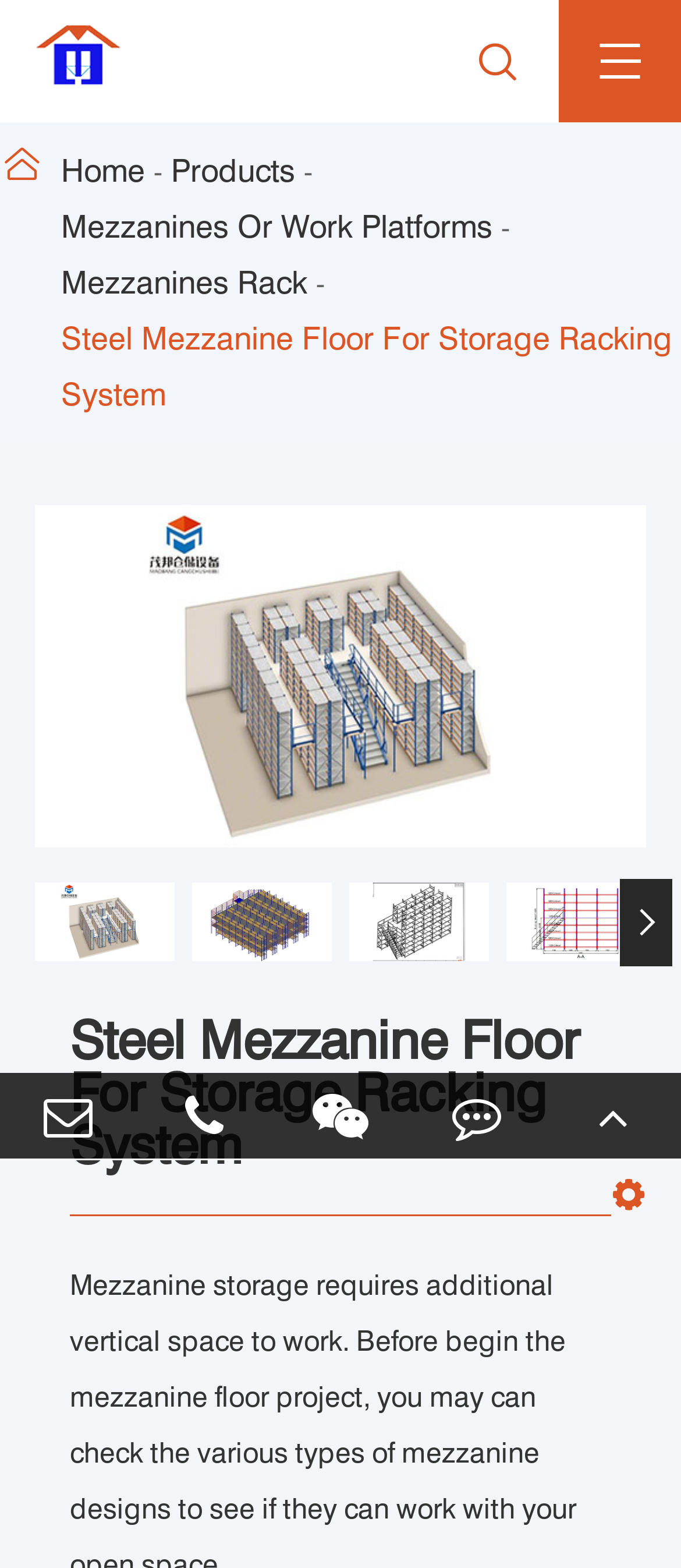Locate the bounding box coordinates of the clickable element to fulfill the following instruction: "Click the 'Home' link". Provide the coordinates as four float numbers between 0 and 1 in the format [left, top, right, bottom].

[0.09, 0.091, 0.213, 0.127]